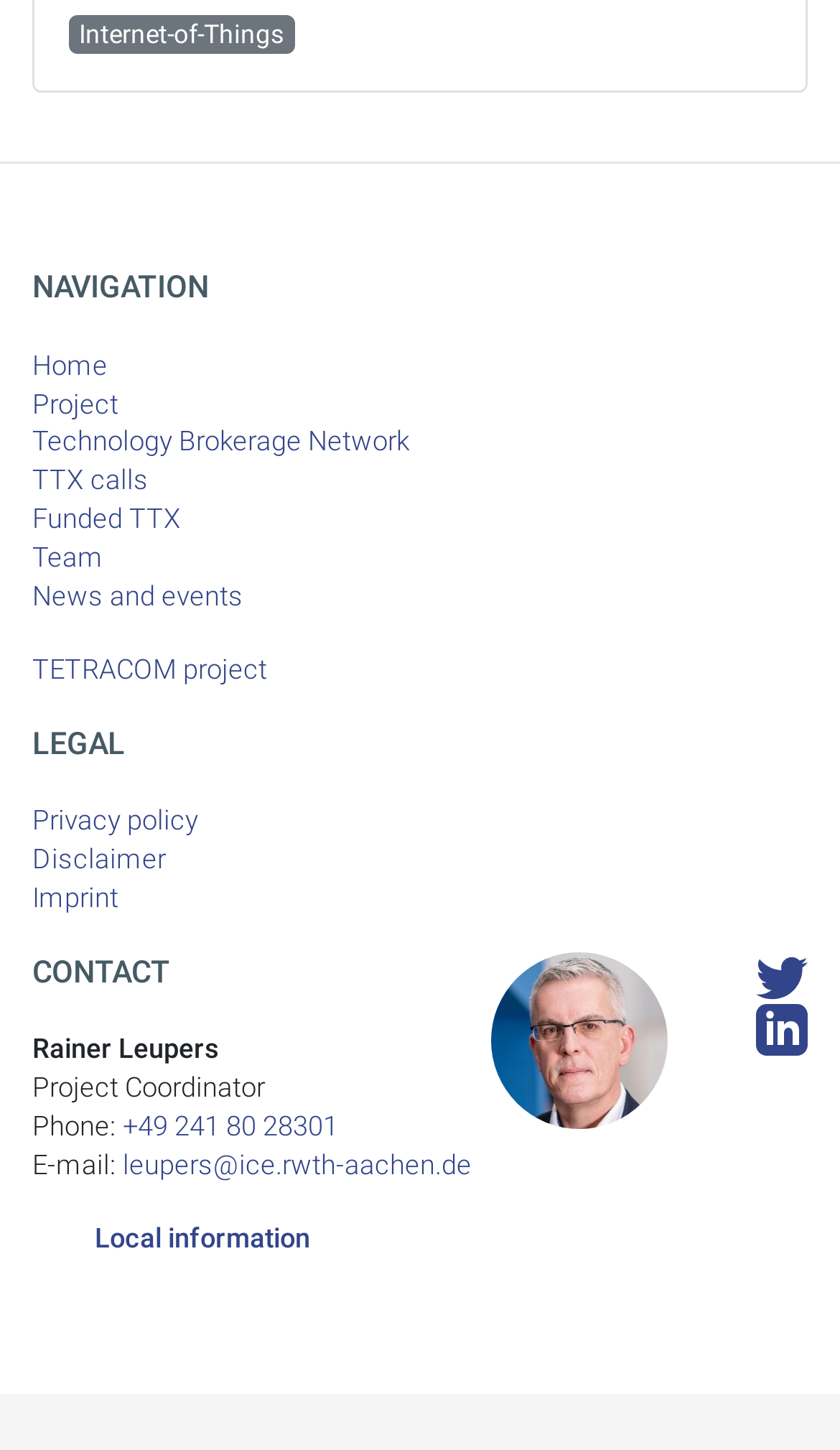Use a single word or phrase to answer the question: 
How many images are there on the webpage?

3